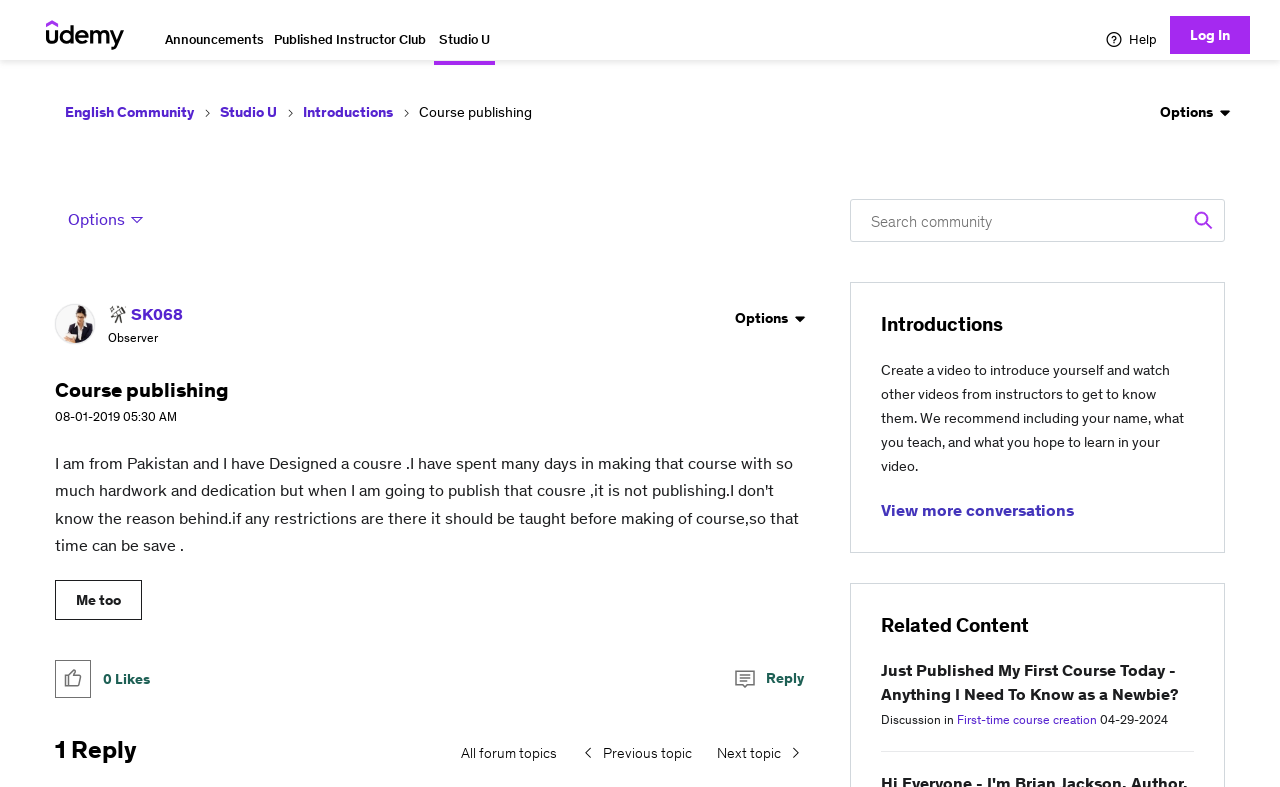Extract the bounding box coordinates for the described element: "English Community". The coordinates should be represented as four float numbers between 0 and 1: [left, top, right, bottom].

[0.043, 0.131, 0.152, 0.154]